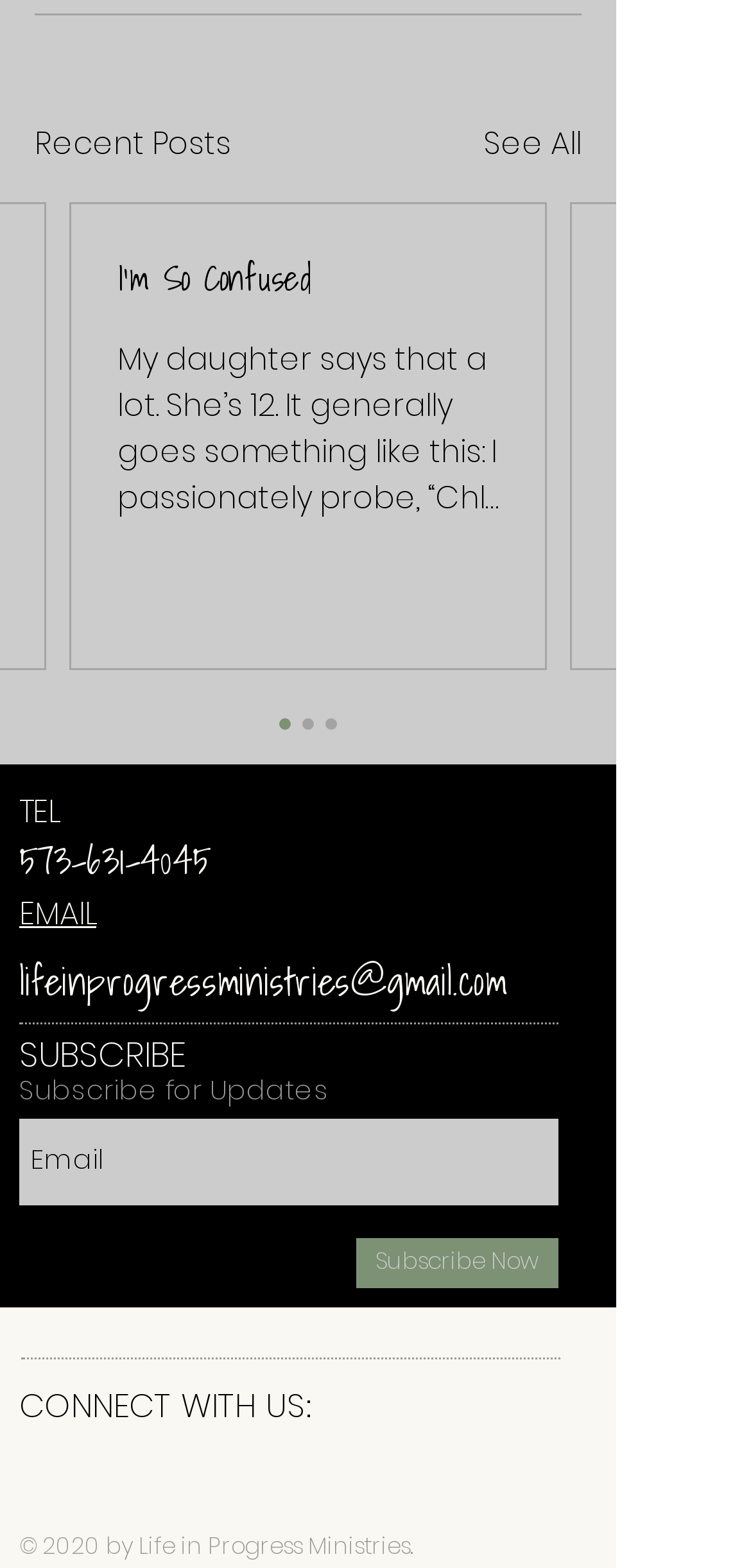Give a one-word or short-phrase answer to the following question: 
What is the purpose of the textbox?

Enter email for updates